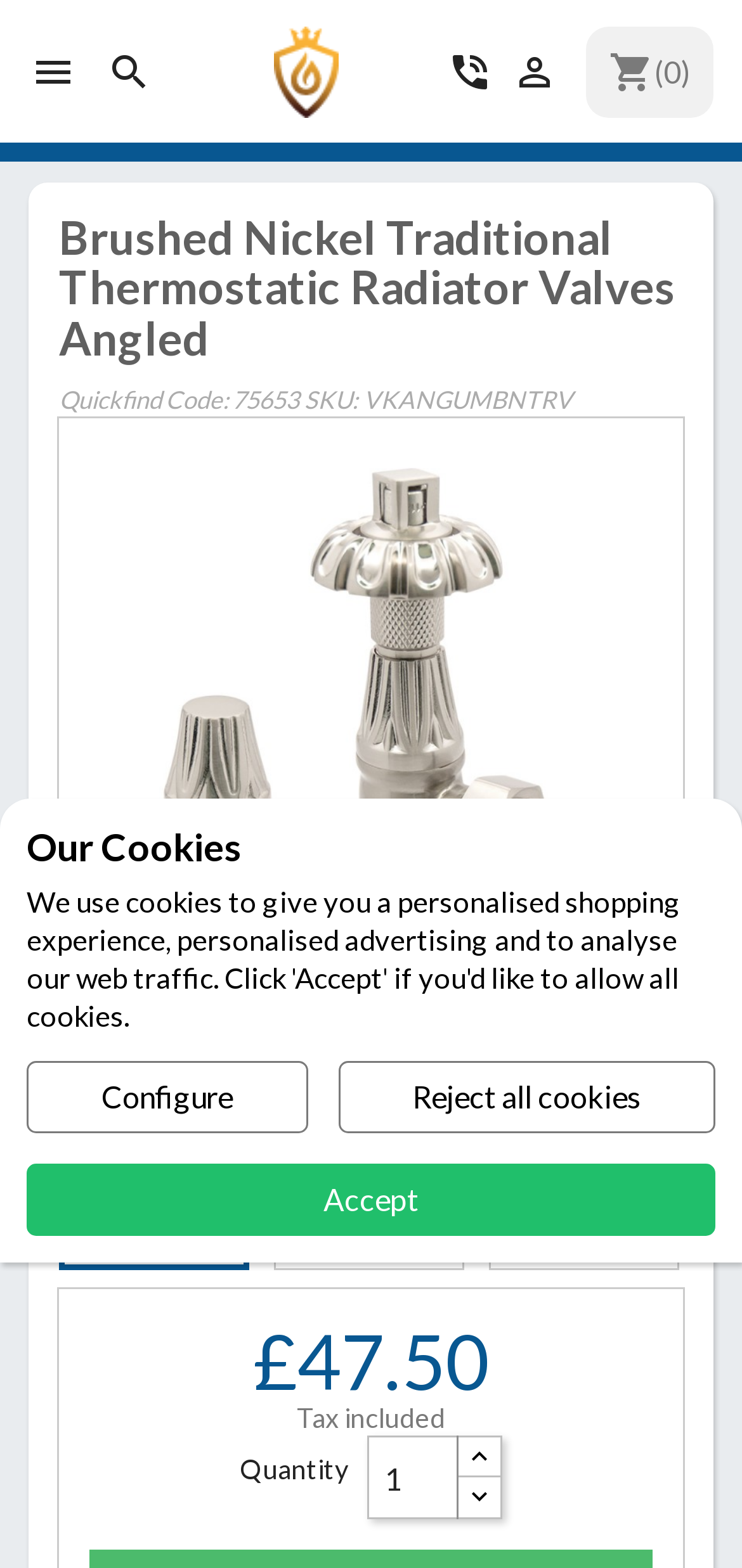Find the bounding box coordinates of the area that needs to be clicked in order to achieve the following instruction: "Click the Valve Kings link". The coordinates should be specified as four float numbers between 0 and 1, i.e., [left, top, right, bottom].

[0.368, 0.016, 0.455, 0.075]